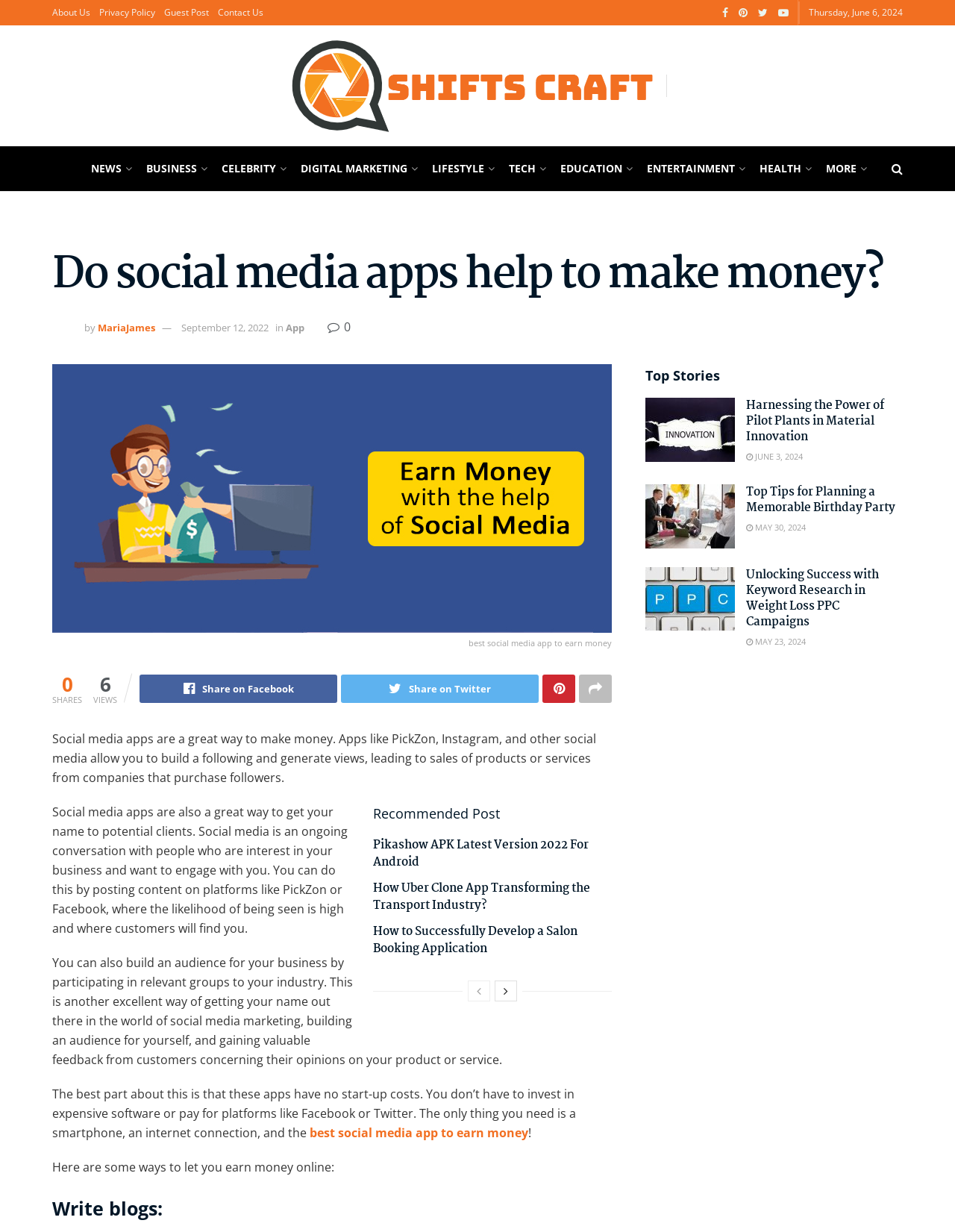What is the purpose of social media apps according to the article?
Could you answer the question with a detailed and thorough explanation?

I found the purpose by reading the article content, which explains that social media apps are a great way to make money by building a following and generating views, leading to sales of products or services from companies that purchase followers.